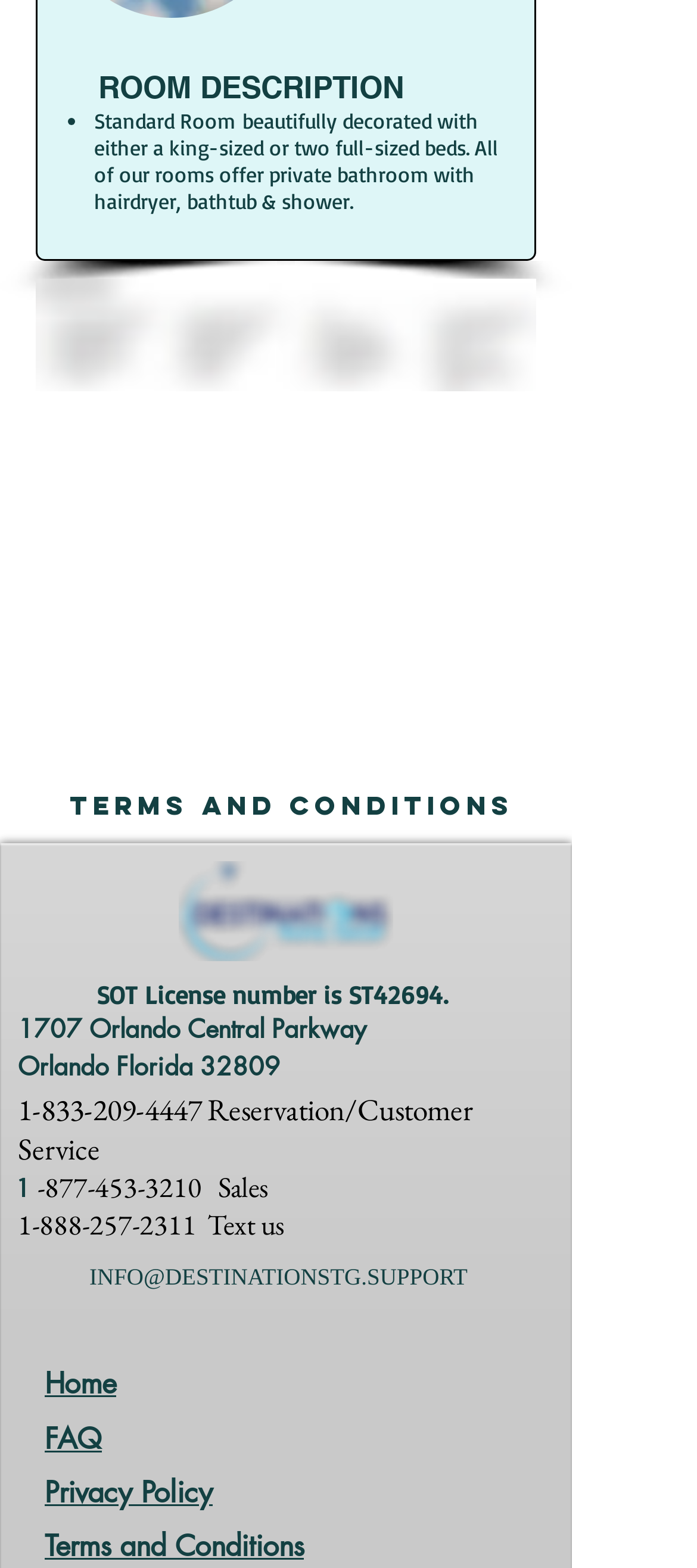Please determine the bounding box coordinates of the element's region to click in order to carry out the following instruction: "Call reservation customer service". The coordinates should be four float numbers between 0 and 1, i.e., [left, top, right, bottom].

[0.026, 0.695, 0.29, 0.72]